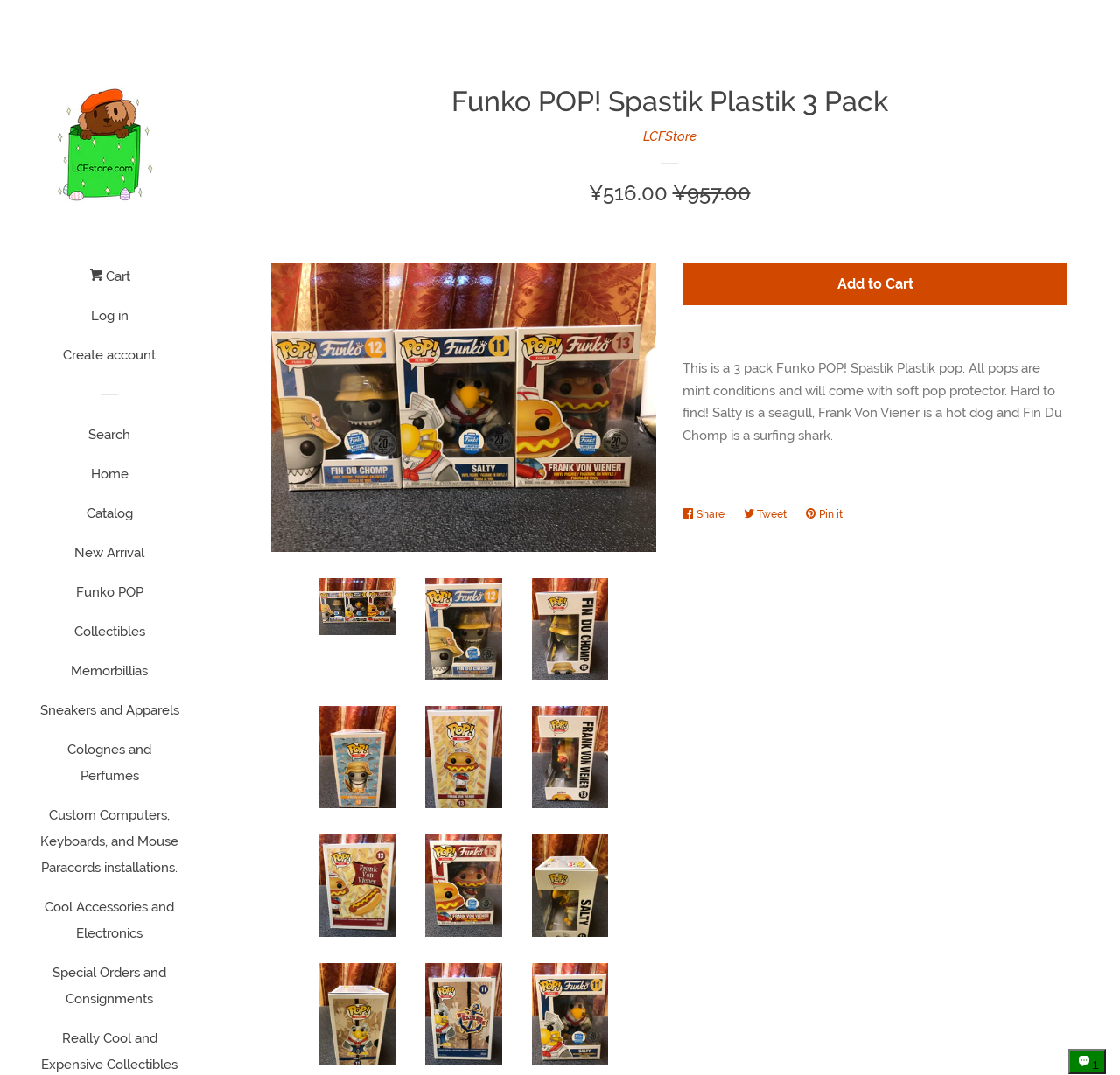Please identify the bounding box coordinates of the clickable region that I should interact with to perform the following instruction: "Log in to your account". The coordinates should be expressed as four float numbers between 0 and 1, i.e., [left, top, right, bottom].

[0.035, 0.282, 0.16, 0.318]